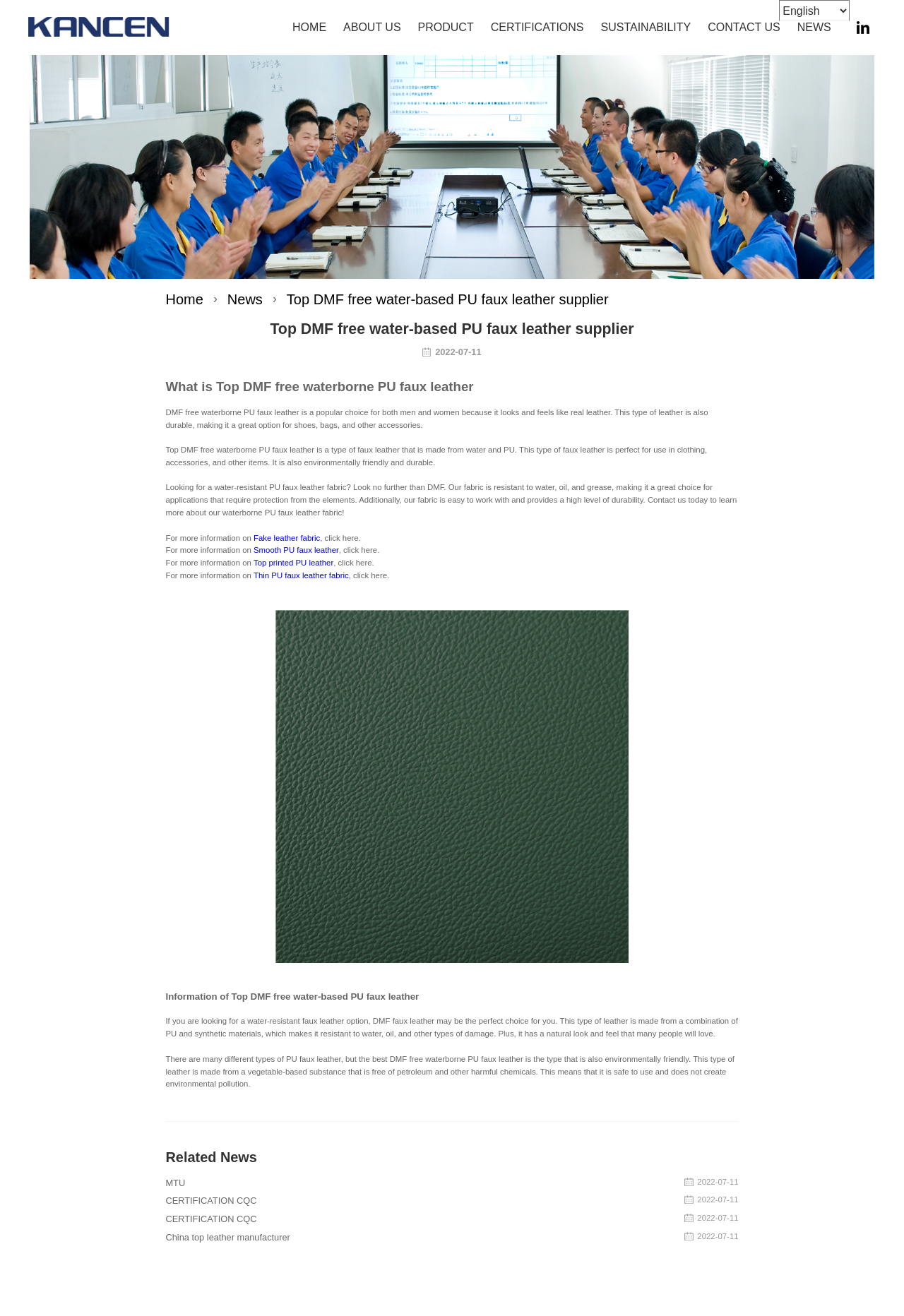Identify the bounding box coordinates of the clickable section necessary to follow the following instruction: "Click NEWS". The coordinates should be presented as four float numbers from 0 to 1, i.e., [left, top, right, bottom].

[0.872, 0.011, 0.929, 0.03]